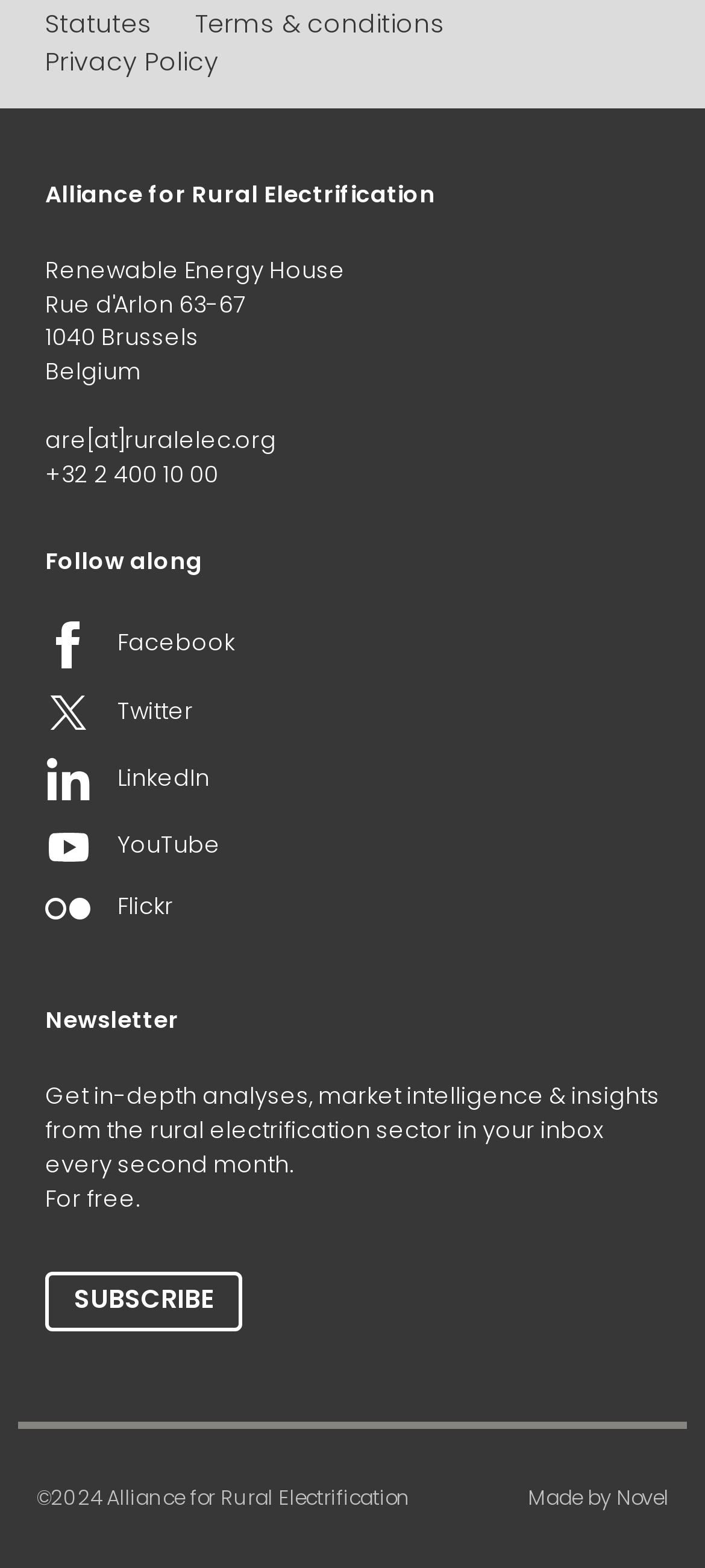Who designed the website?
Please answer the question with as much detail as possible using the screenshot.

The designer of the website can be found in the static text element located at the bottom of the webpage, which says 'Made by Novel'.